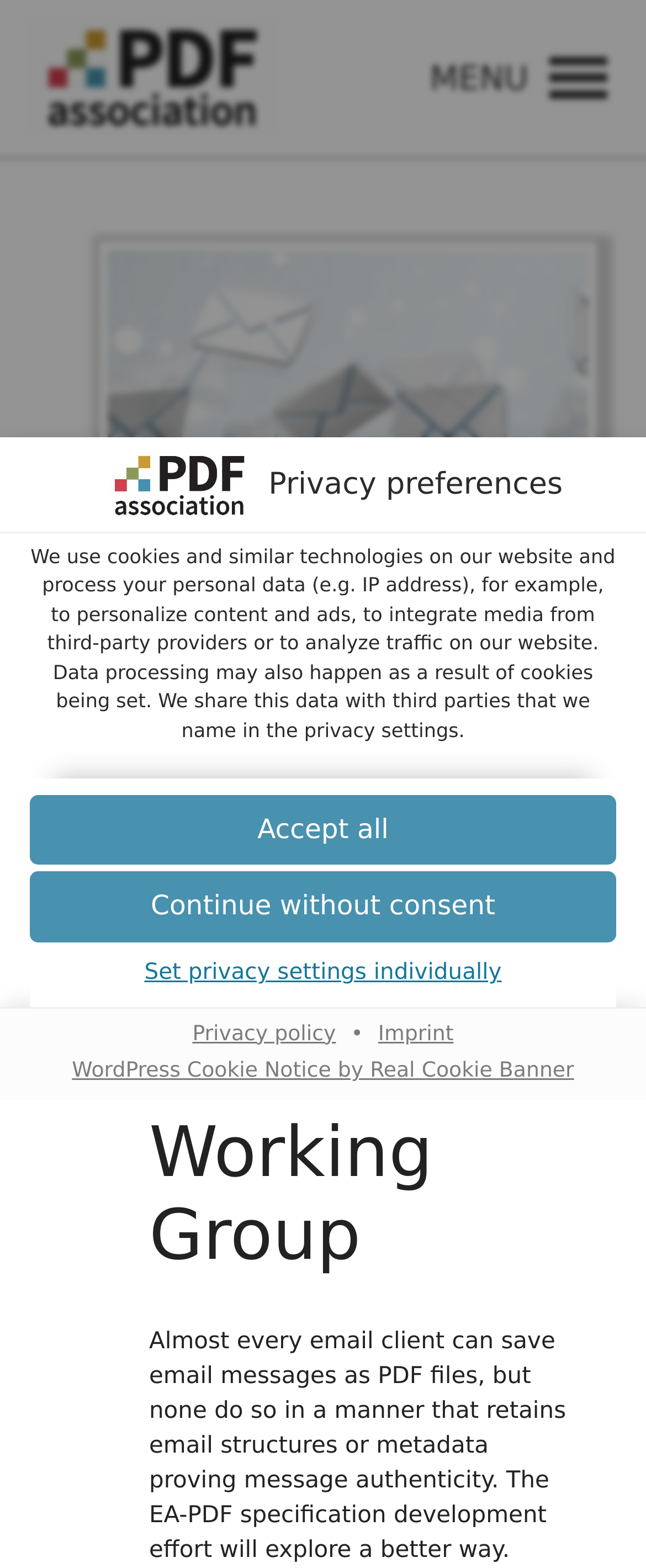What is the purpose of the privacy preferences dialog?
Look at the image and respond with a one-word or short phrase answer.

To set privacy settings